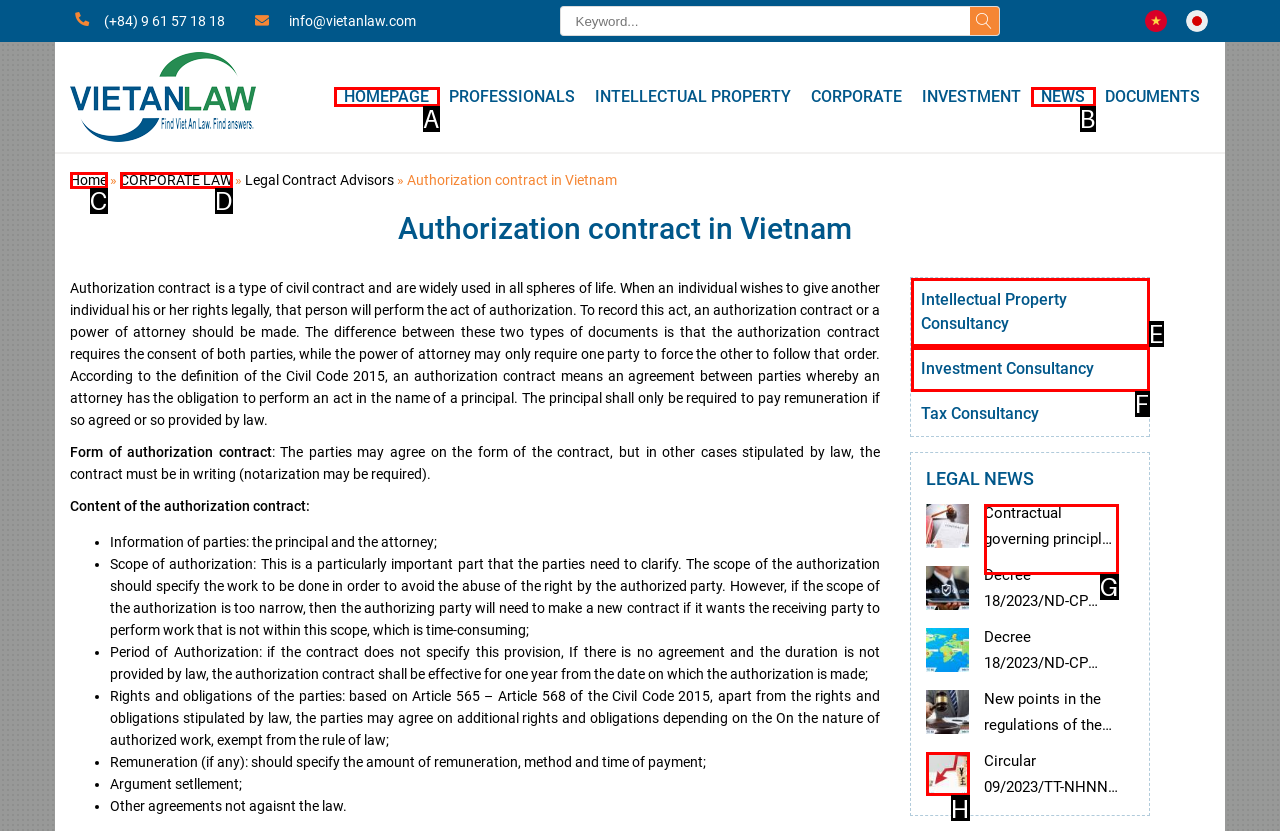Please indicate which HTML element should be clicked to fulfill the following task: get investment consultancy. Provide the letter of the selected option.

F